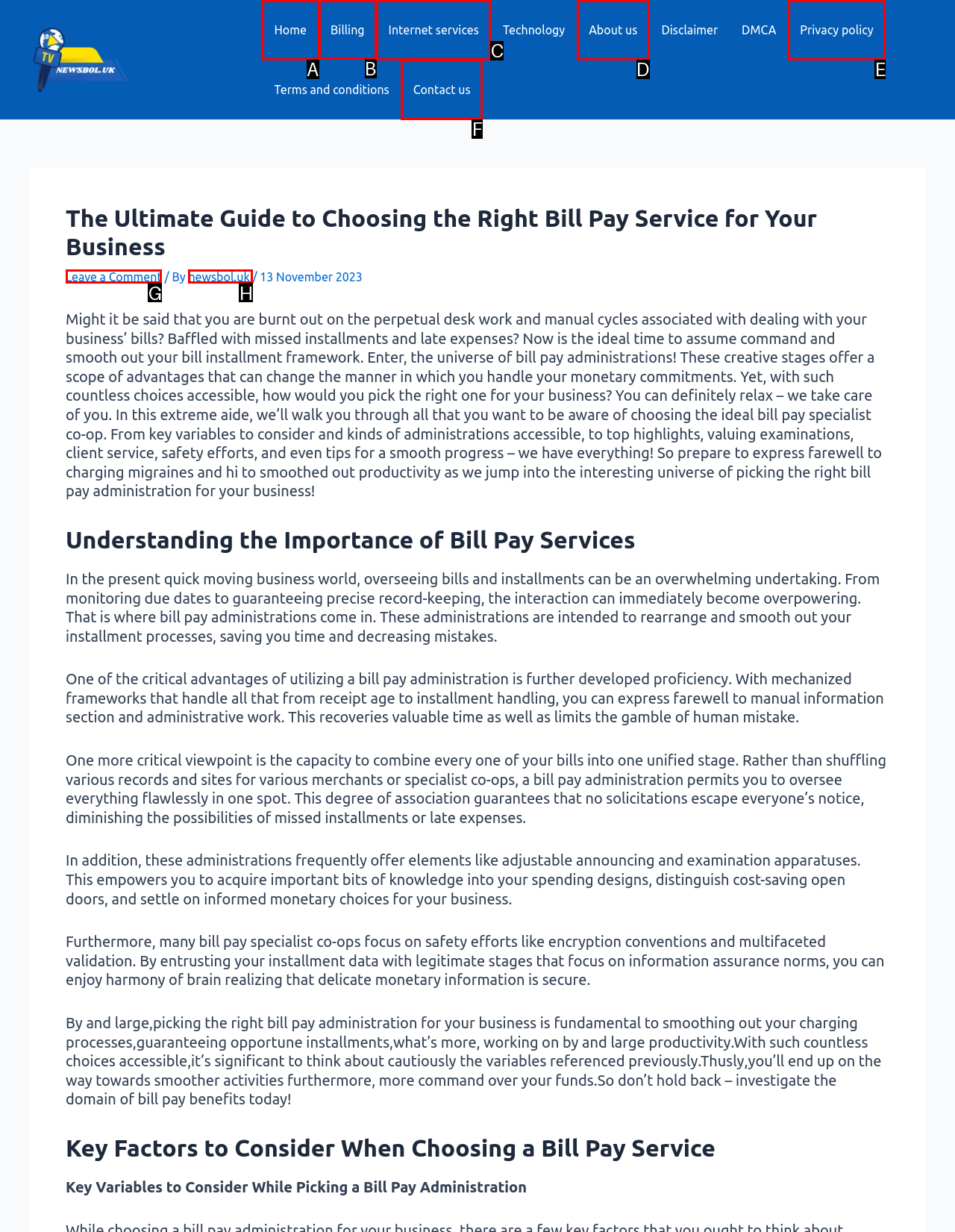Which HTML element should be clicked to fulfill the following task: Click the 'Billing' link?
Reply with the letter of the appropriate option from the choices given.

B